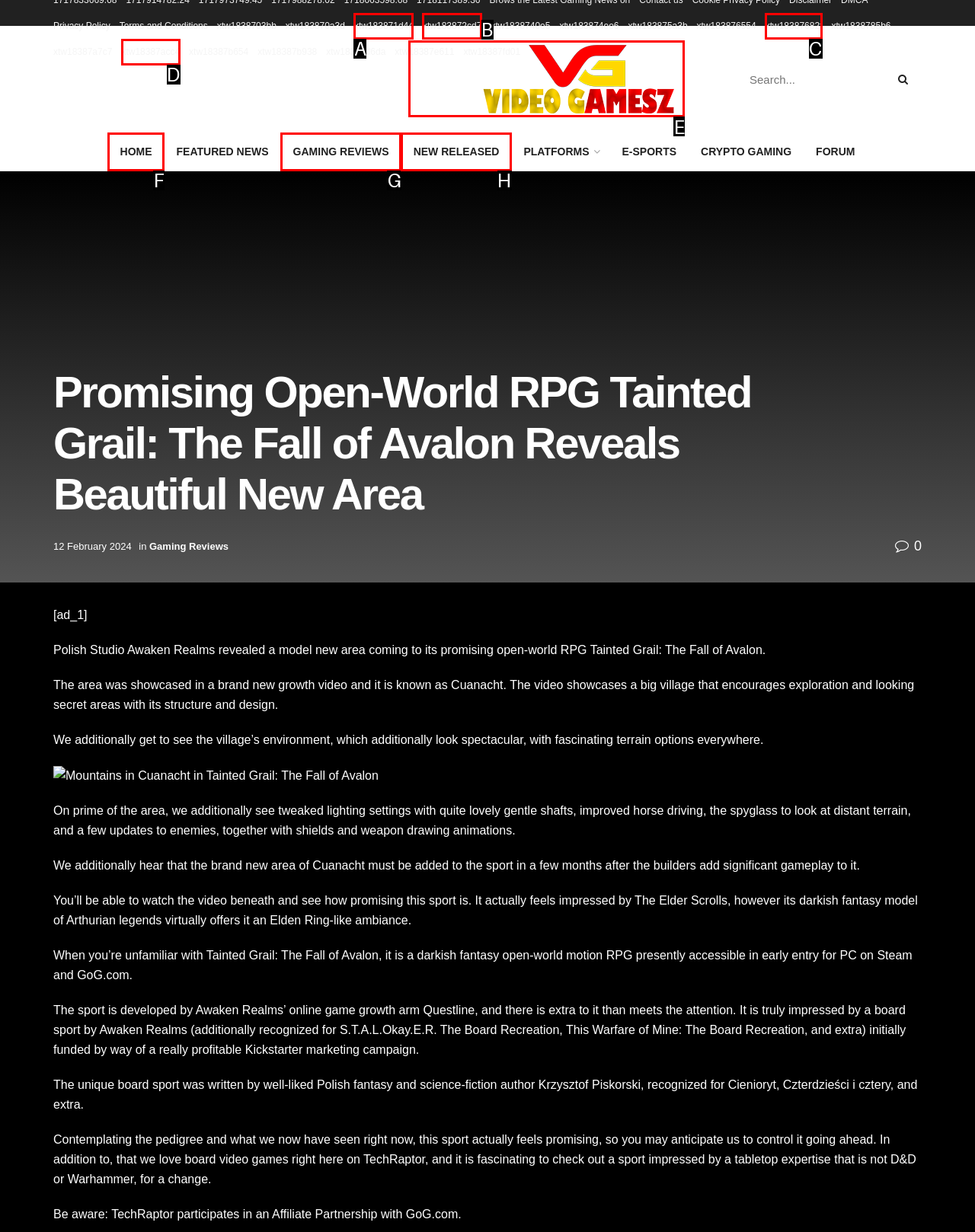Point out the UI element to be clicked for this instruction: Click on the 'videogamesz.com' link. Provide the answer as the letter of the chosen element.

E